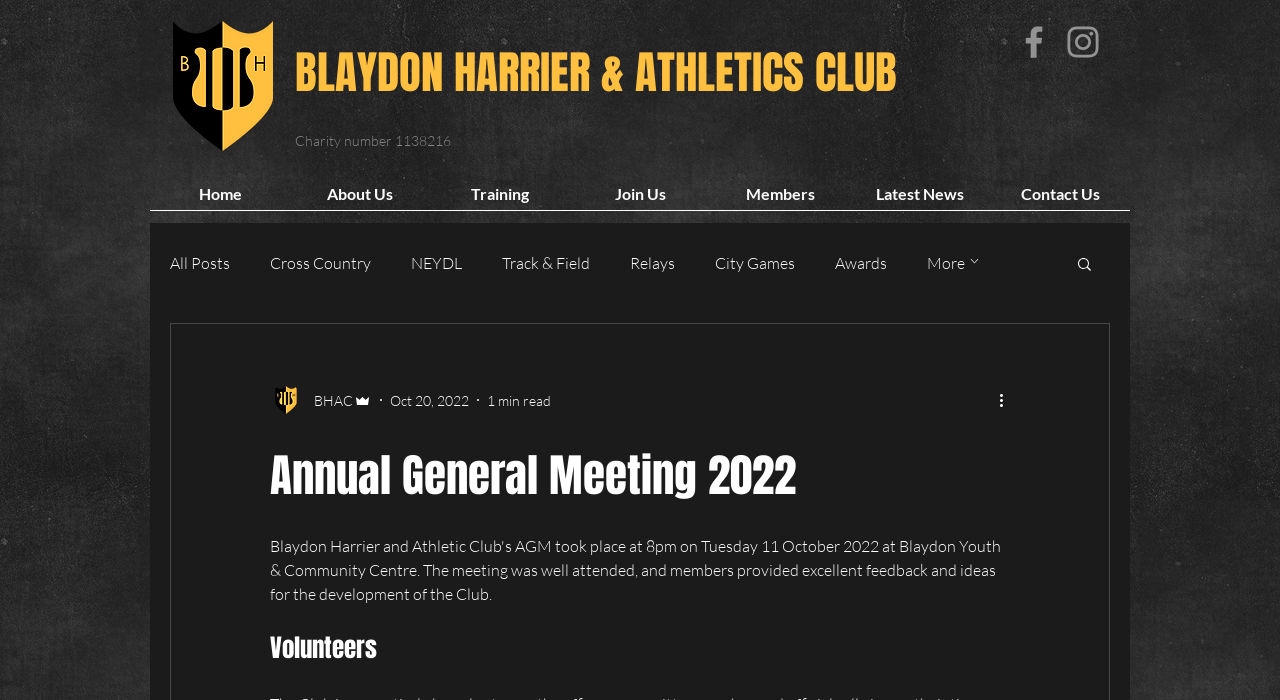Generate a comprehensive caption for the webpage you are viewing.

The webpage is about the Blaydon Harriers & Athletics Club, with a focus on their Annual General Meeting 2022. At the top left corner, there is a logo of the club, and next to it, a heading with the club's name. Below the logo, there is a charity number mentioned. 

On the top right corner, there is a social bar with links to the club's Facebook and Instagram pages, each represented by an icon. 

The main navigation menu is located below the social bar, with links to various sections of the website, including Home, About Us, Training, Join Us, Members, Latest News, and Contact Us. 

Below the main navigation menu, there is a secondary navigation menu for the blog section, with links to different categories such as All Posts, Cross Country, NEYDL, Track & Field, Relays, City Games, and Awards. There is also a "More" option with an arrow icon.

On the right side of the blog navigation menu, there is a search button with a magnifying glass icon. 

The main content of the webpage is an article about the Annual General Meeting 2022, with a heading and a brief description. The article is written by BHAC Admin, and there is a writer's picture and a timestamp indicating when the article was published. There is also a "More actions" button with an icon. 

Below the article, there is another heading titled "Volunteers".